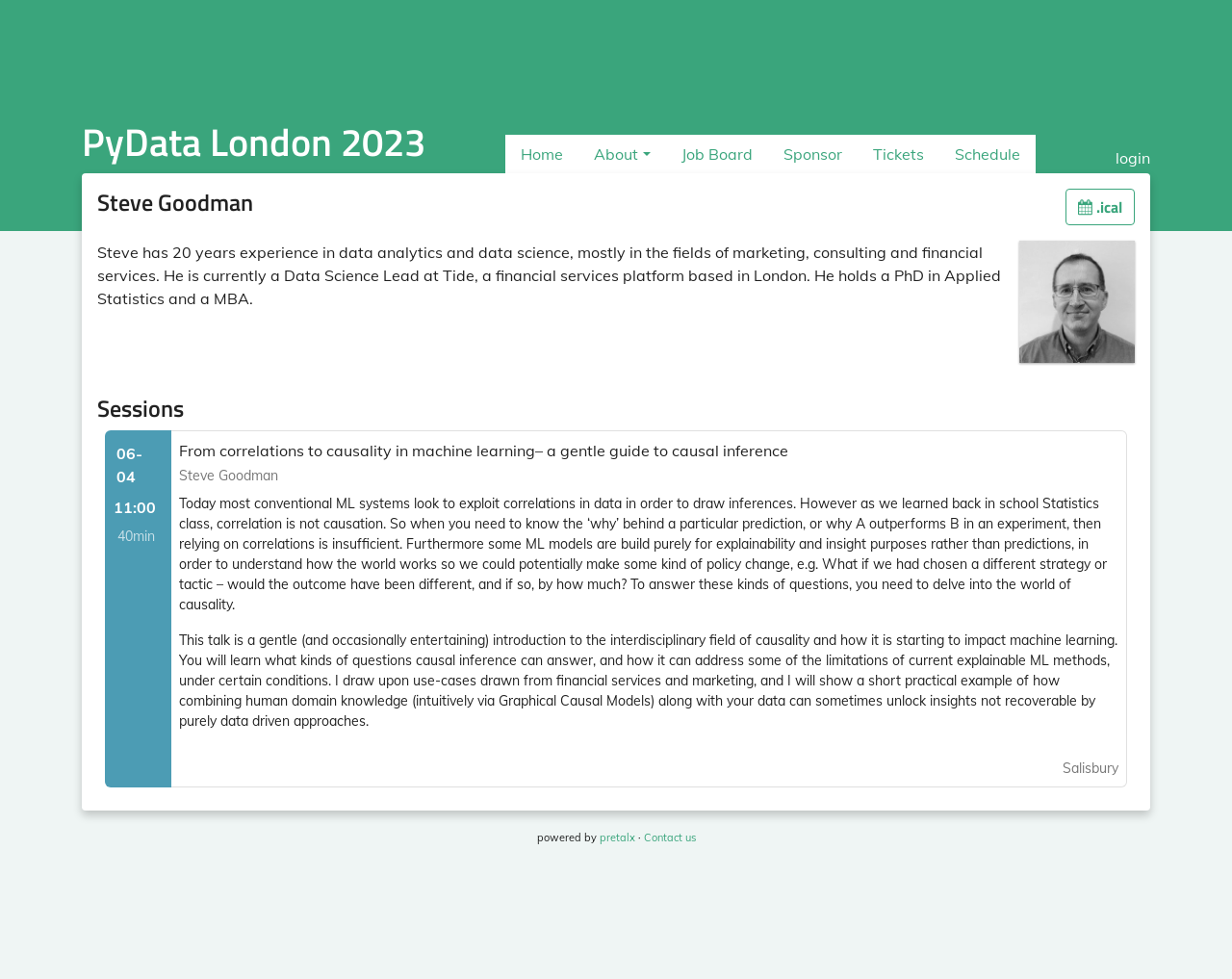Please provide a detailed answer to the question below by examining the image:
What is the topic of the talk?

I found this information by looking at the link text in the Sessions section, which says 'From correlations to causality in machine learning– a gentle guide to causal inference Steve Goodman ...'